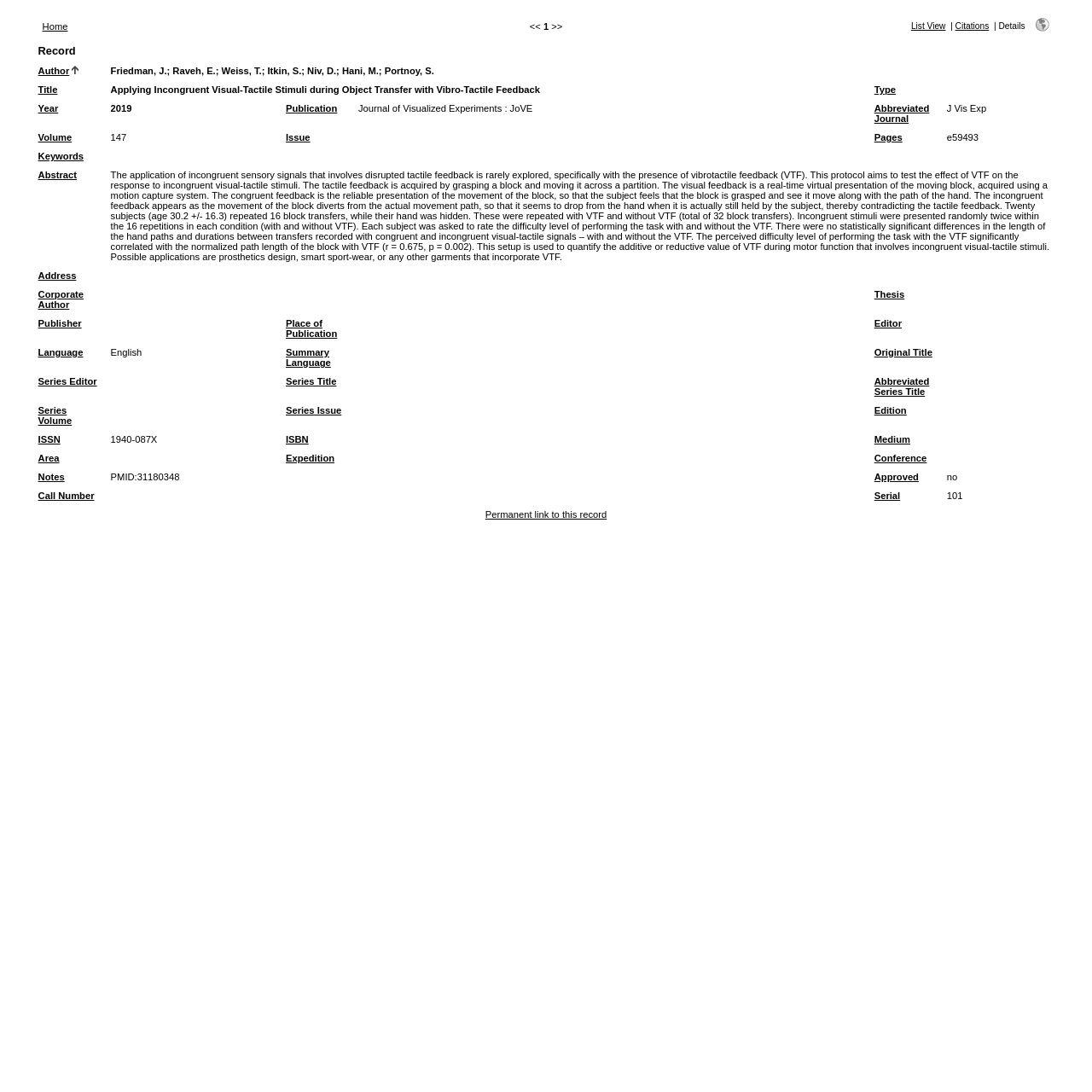Please determine the bounding box coordinates of the clickable area required to carry out the following instruction: "Click on the 'Home' link". The coordinates must be four float numbers between 0 and 1, represented as [left, top, right, bottom].

[0.039, 0.02, 0.062, 0.029]